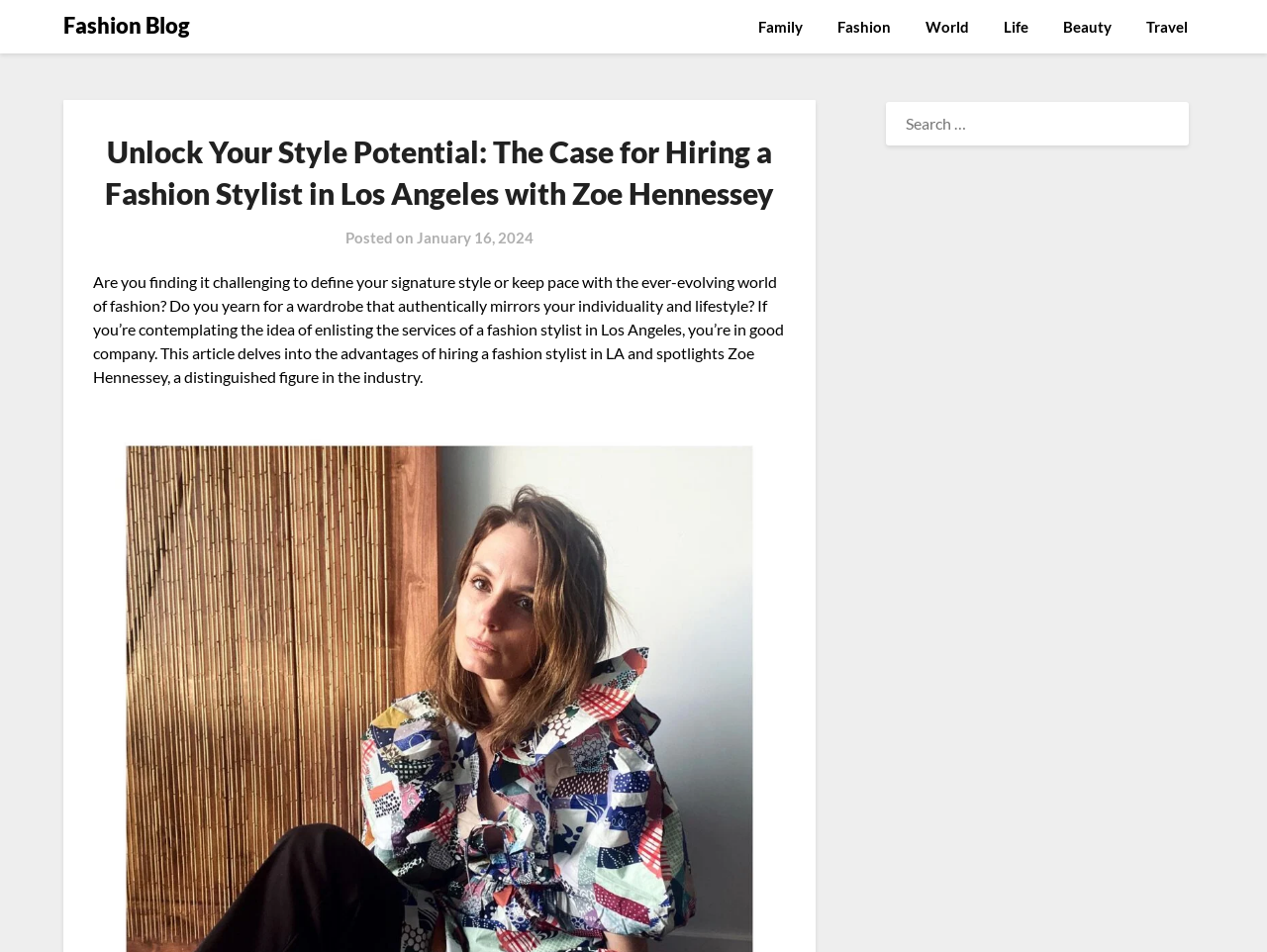Please identify the bounding box coordinates of where to click in order to follow the instruction: "Read the article posted on January 16, 2024".

[0.329, 0.24, 0.421, 0.259]